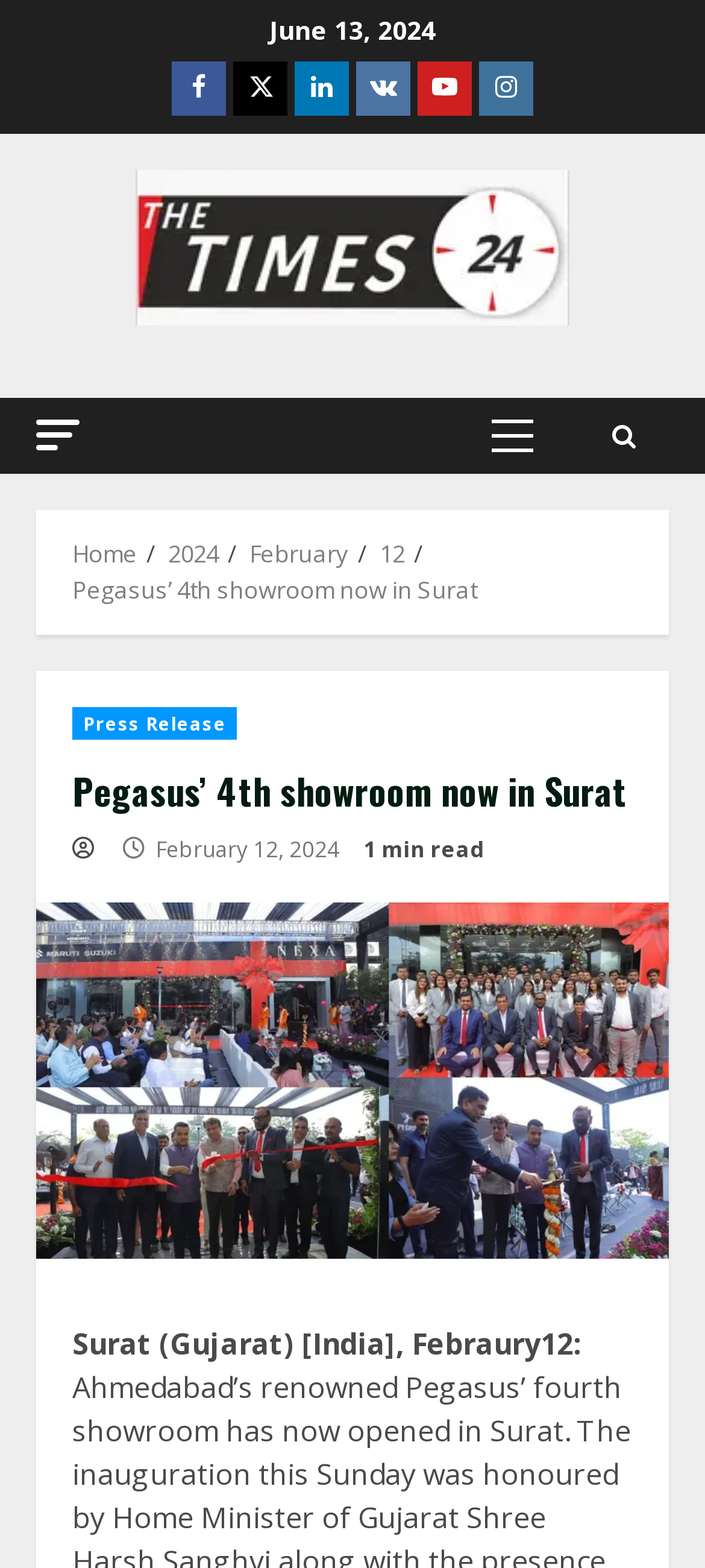What is the estimated reading time of the article?
Based on the visual content, answer with a single word or a brief phrase.

1 min